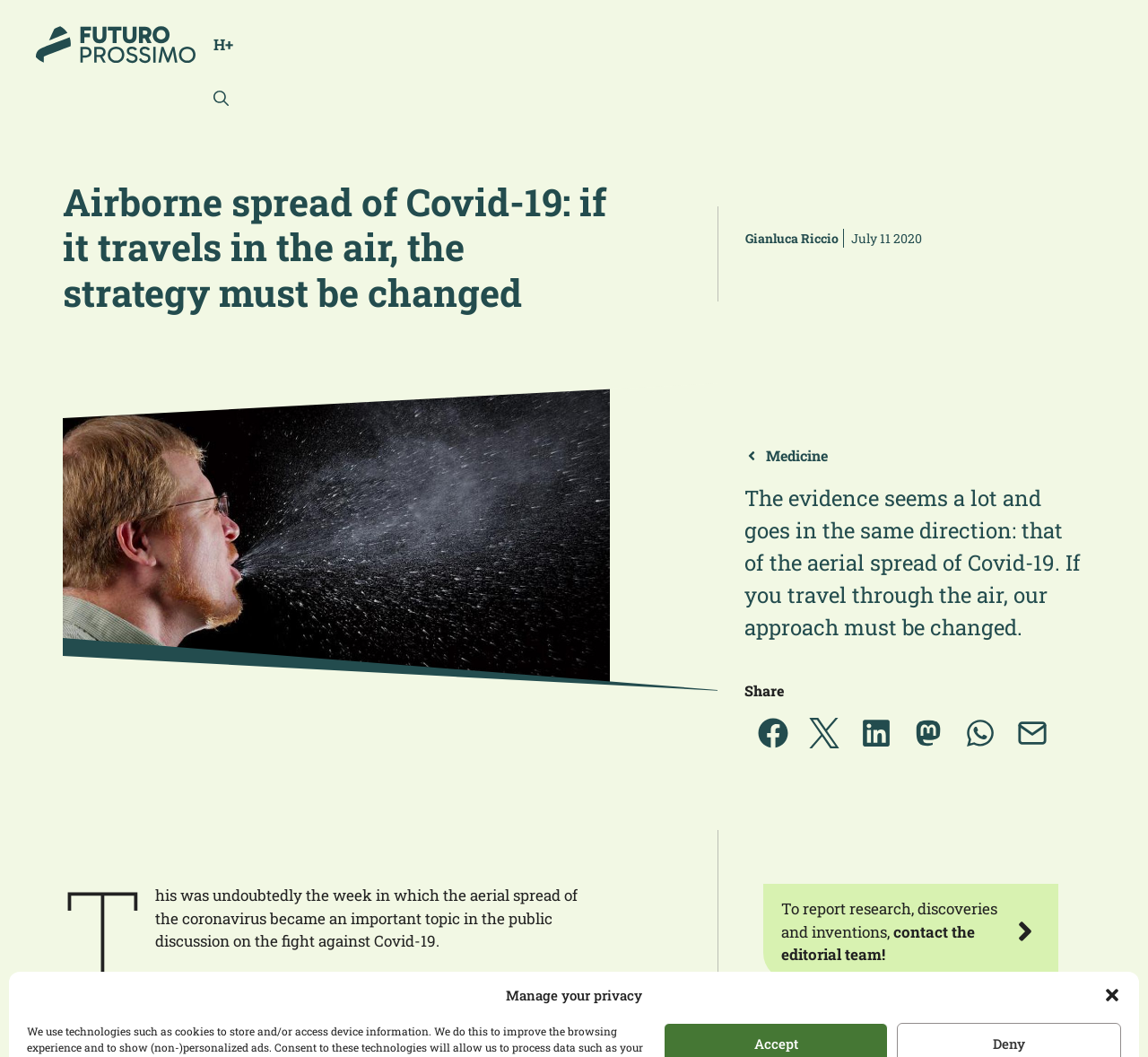Identify the webpage's primary heading and generate its text.

Airborne spread of Covid-19: if it travels in the air, the strategy must be changed